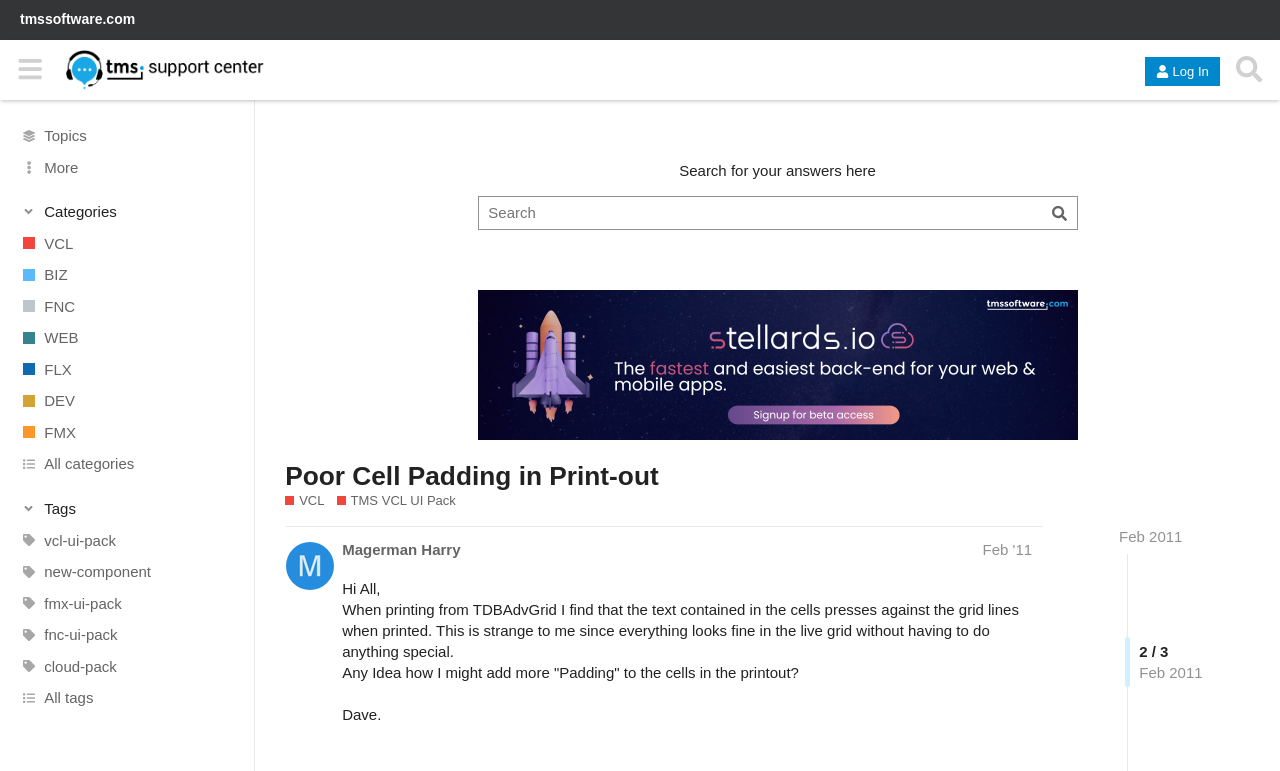What is the name of the support center?
Please respond to the question with a detailed and well-explained answer.

The name of the support center can be found in the header section of the webpage, where it is written as 'TMS Support Center' with an image logo next to it.